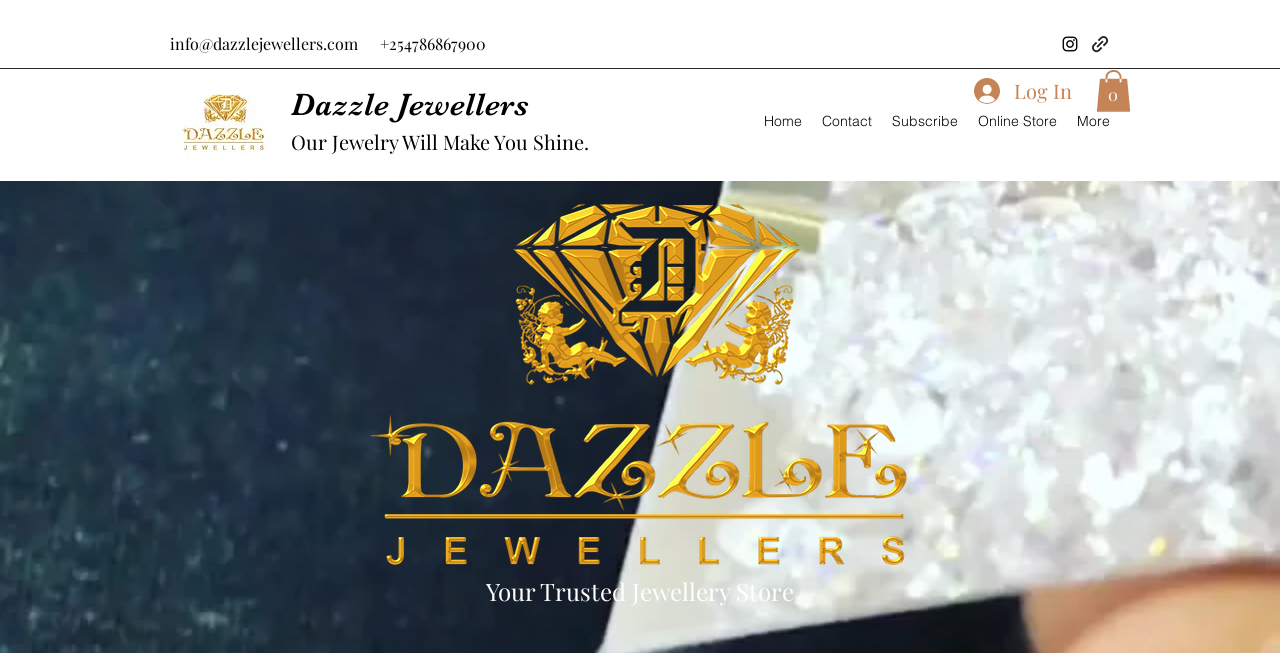Respond concisely with one word or phrase to the following query:
What is the text on the button at the top right corner?

Cart with 0 items